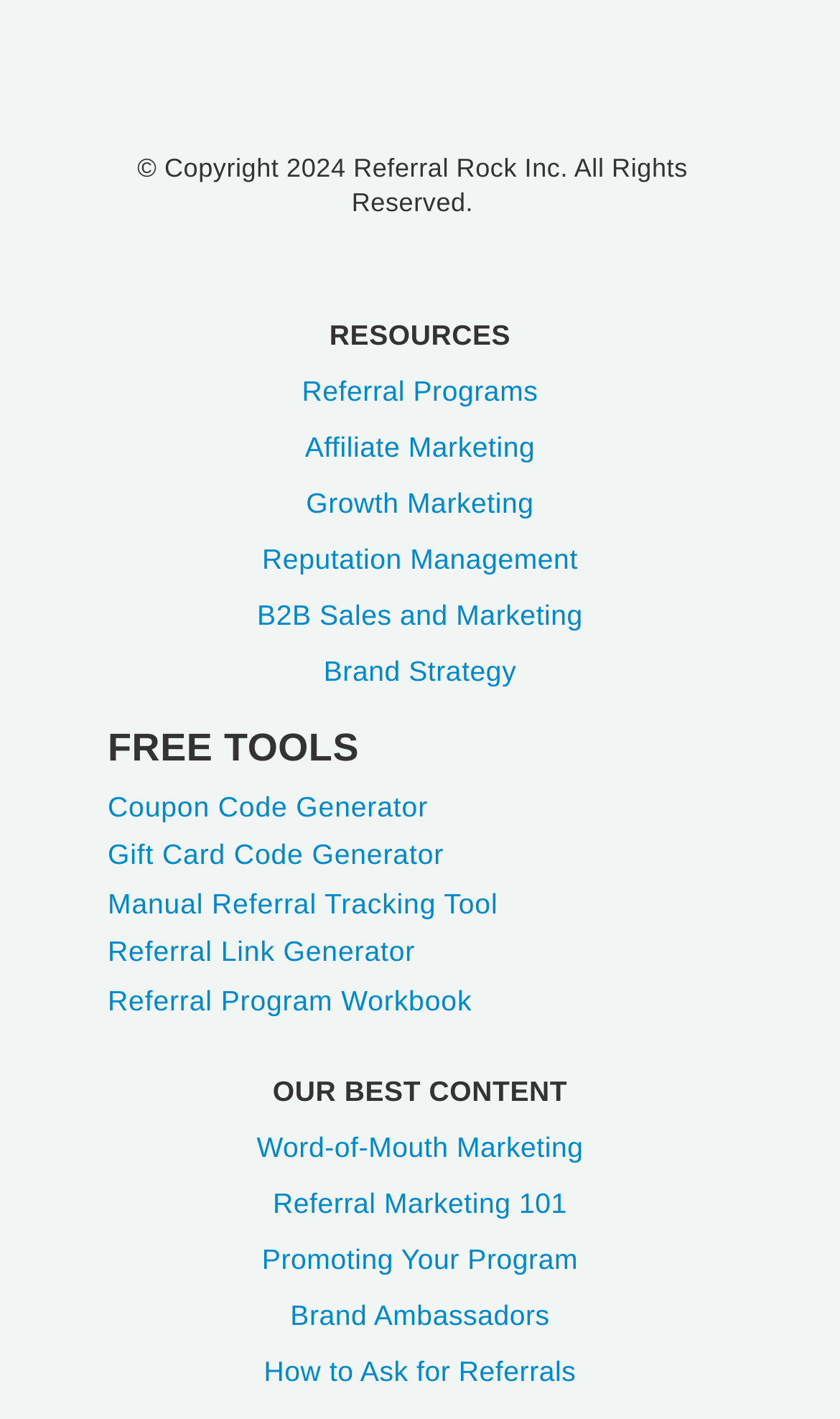Please indicate the bounding box coordinates of the element's region to be clicked to achieve the instruction: "Click on Referral Programs". Provide the coordinates as four float numbers between 0 and 1, i.e., [left, top, right, bottom].

[0.359, 0.264, 0.641, 0.286]